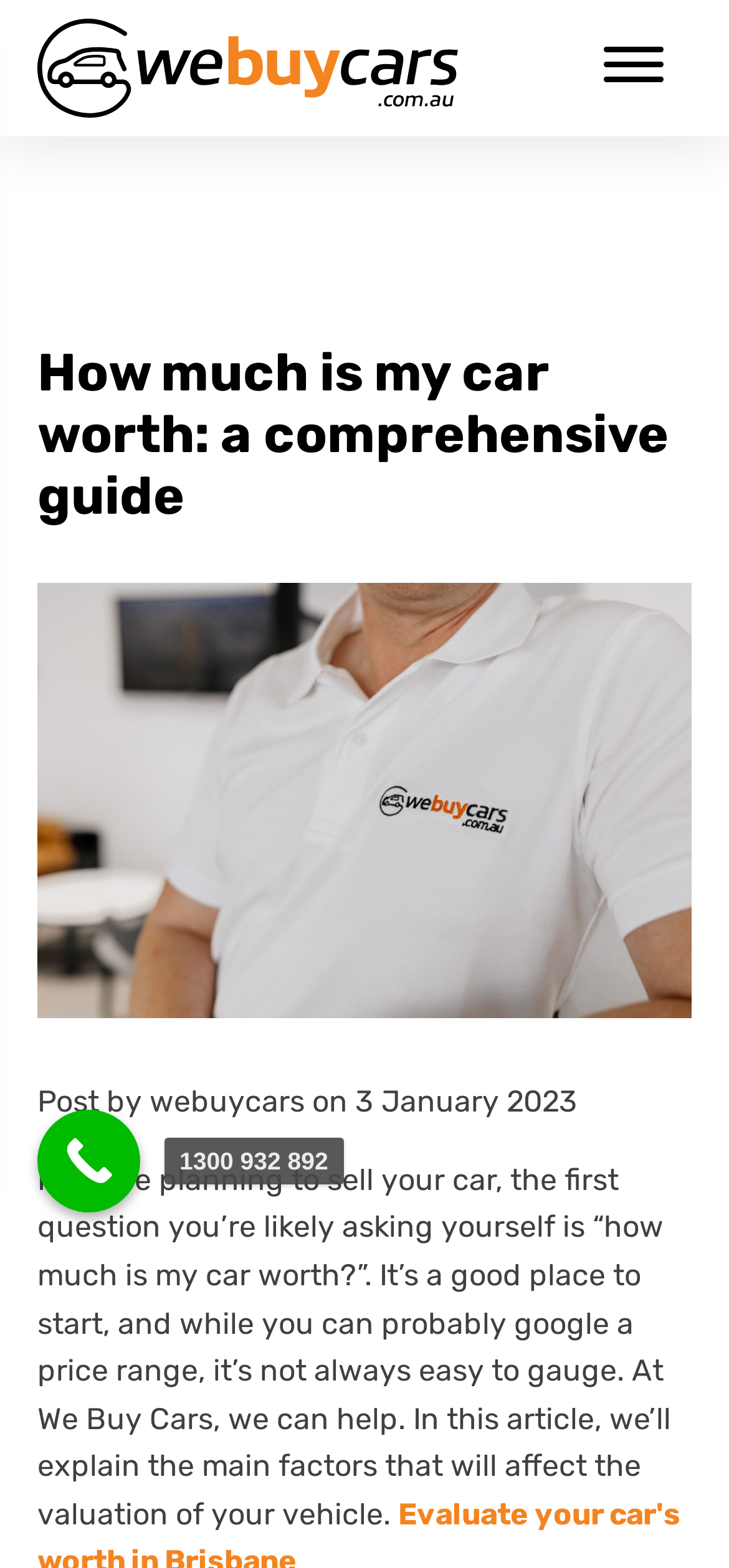Give a detailed account of the webpage.

The webpage is about determining the value of a car, with a focus on the key factors that affect its valuation. At the top left of the page, there is a link to "We Buy Cars" accompanied by an image with the same name. To the right of this, there is a button with no text. 

Below the top section, there is a heading that reads "How much is my car worth: a comprehensive guide". This is followed by a section that displays the author's information, including the name "webuycars" and the date "3 January 2023". 

The main content of the page is a paragraph of text that explains the importance of knowing the value of one's car when planning to sell it. The text also mentions that We Buy Cars can help with this process and that the article will cover the main factors affecting a vehicle's valuation. 

On the top right side of the page, there is a link to a phone number, "1300 932 892".